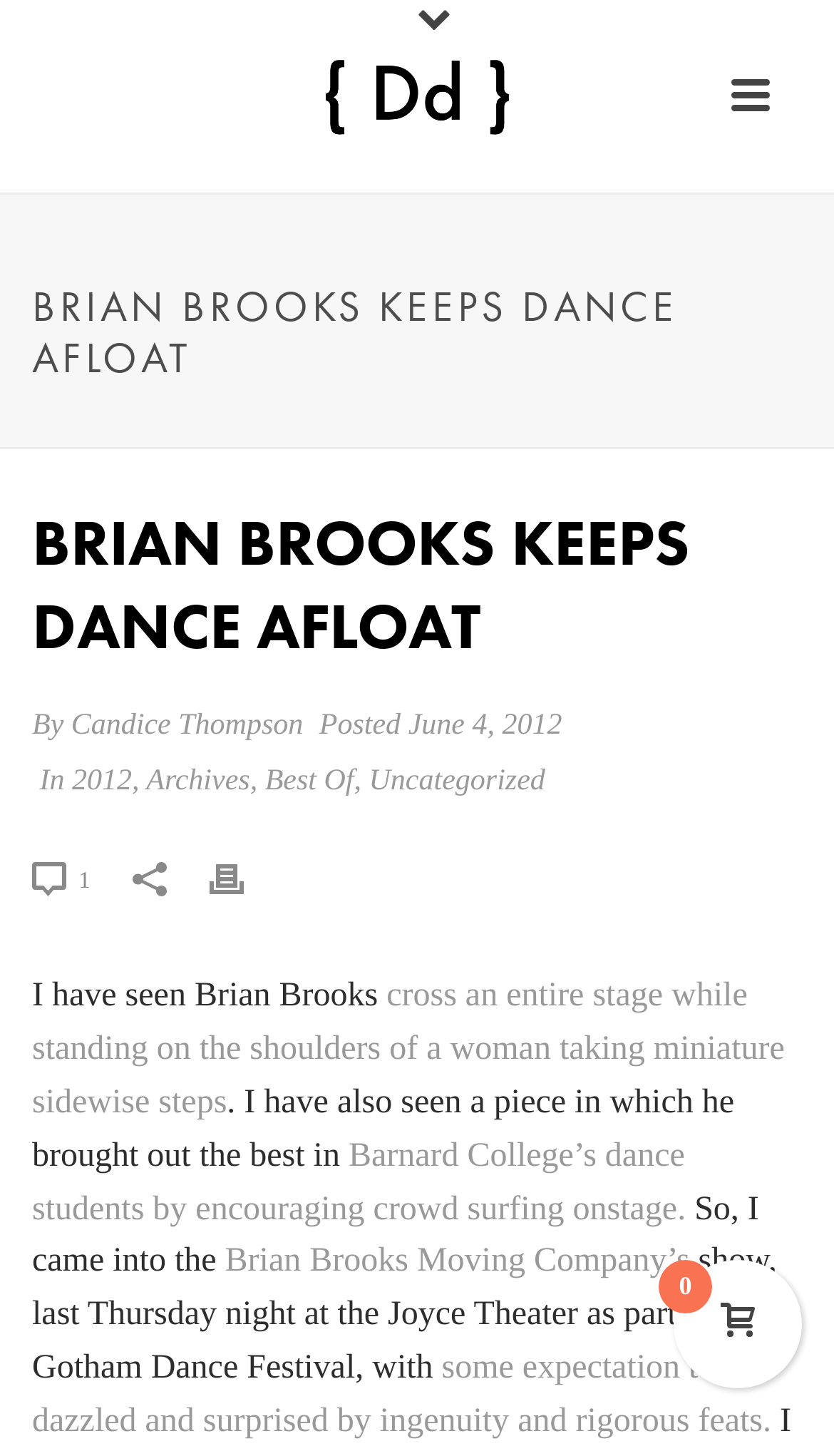Please give the bounding box coordinates of the area that should be clicked to fulfill the following instruction: "Read the article about Brian Brooks Moving Company". The coordinates should be in the format of four float numbers from 0 to 1, i.e., [left, top, right, bottom].

[0.27, 0.854, 0.827, 0.879]